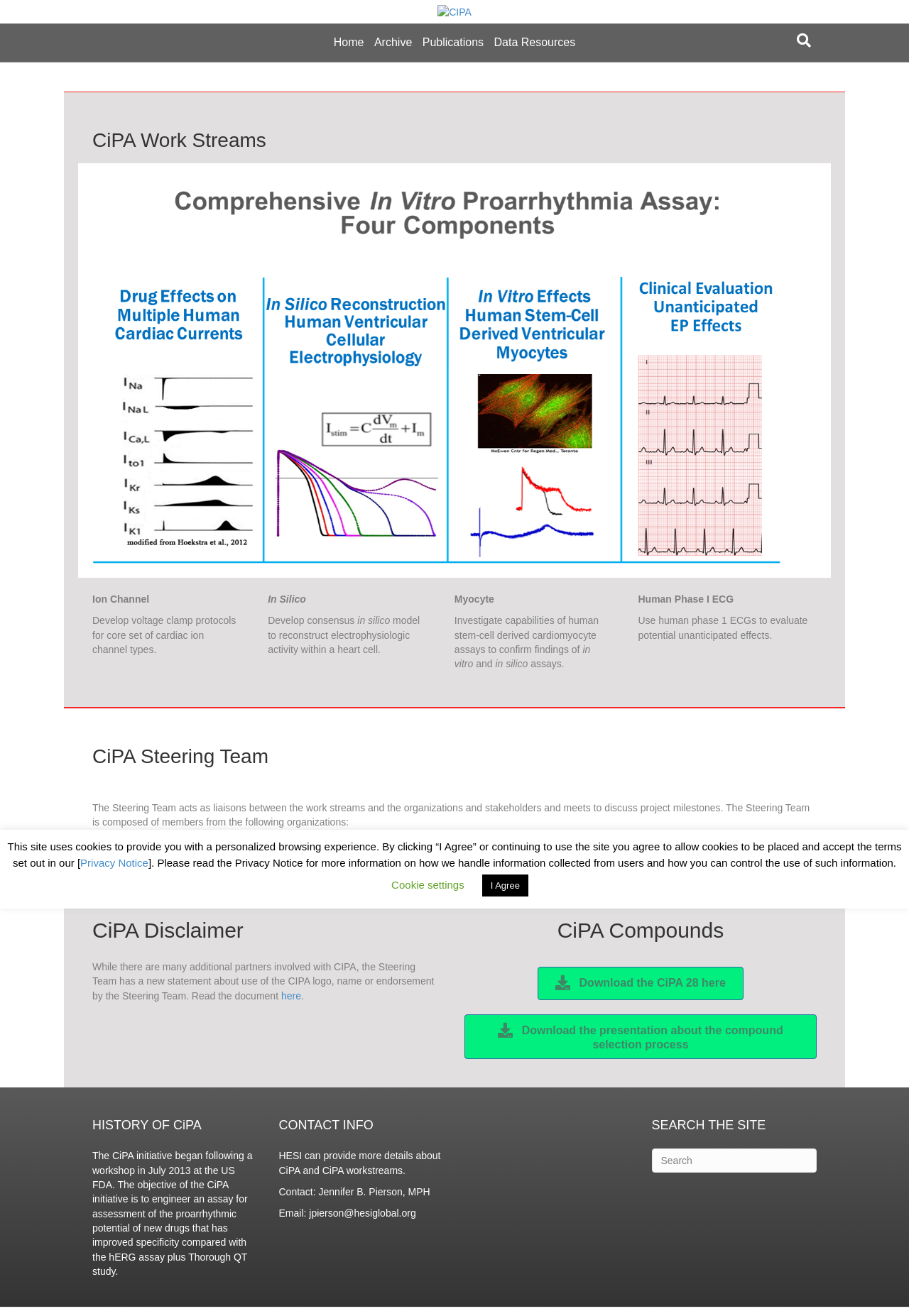Answer the question using only a single word or phrase: 
What is the purpose of the CiPA initiative?

To engineer an assay